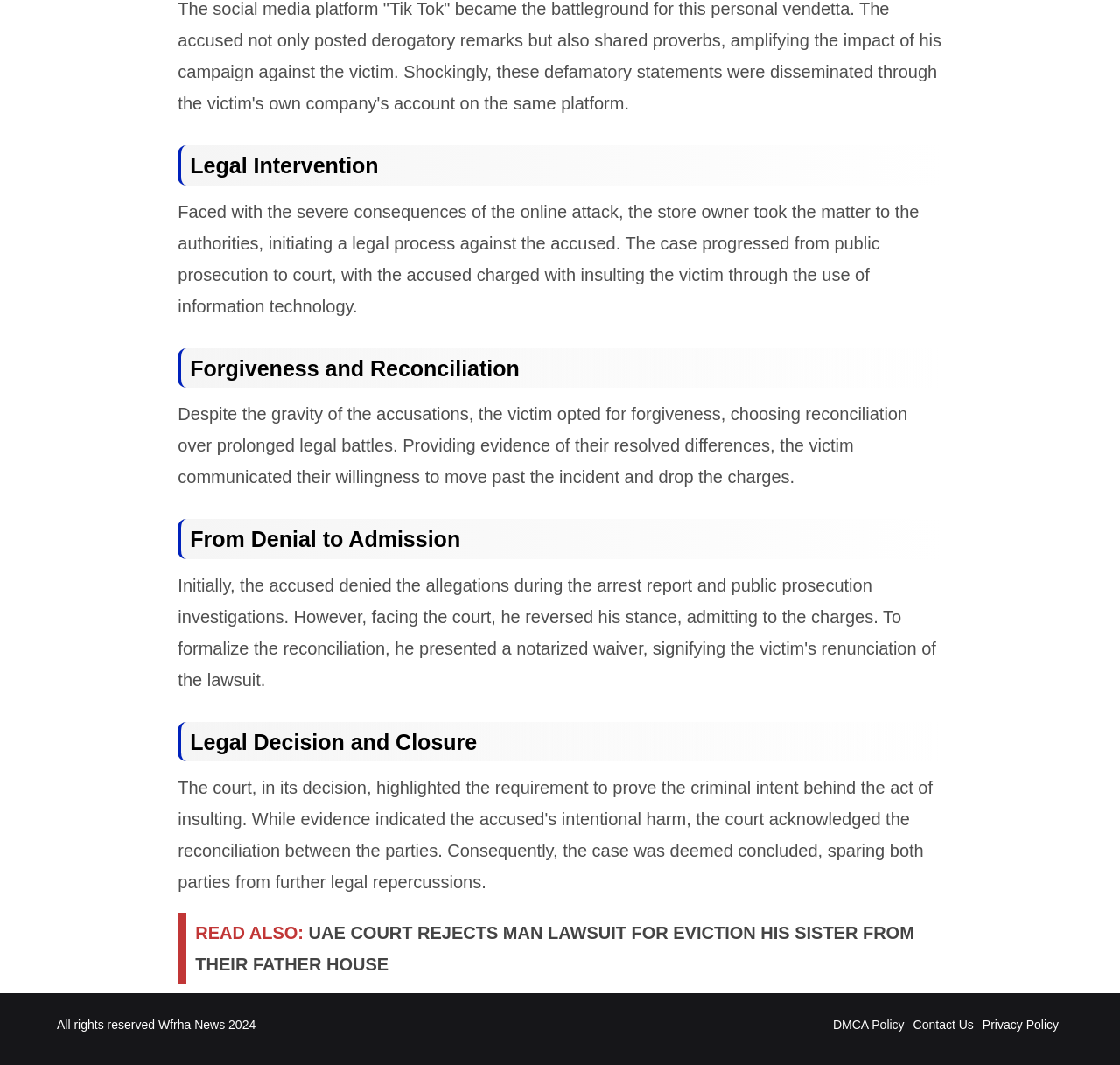What is the topic of the article?
Carefully analyze the image and provide a detailed answer to the question.

The topic of the article can be determined by looking at the headings on the webpage. The first heading is 'Legal Intervention', which suggests that the article is about a legal process or case.